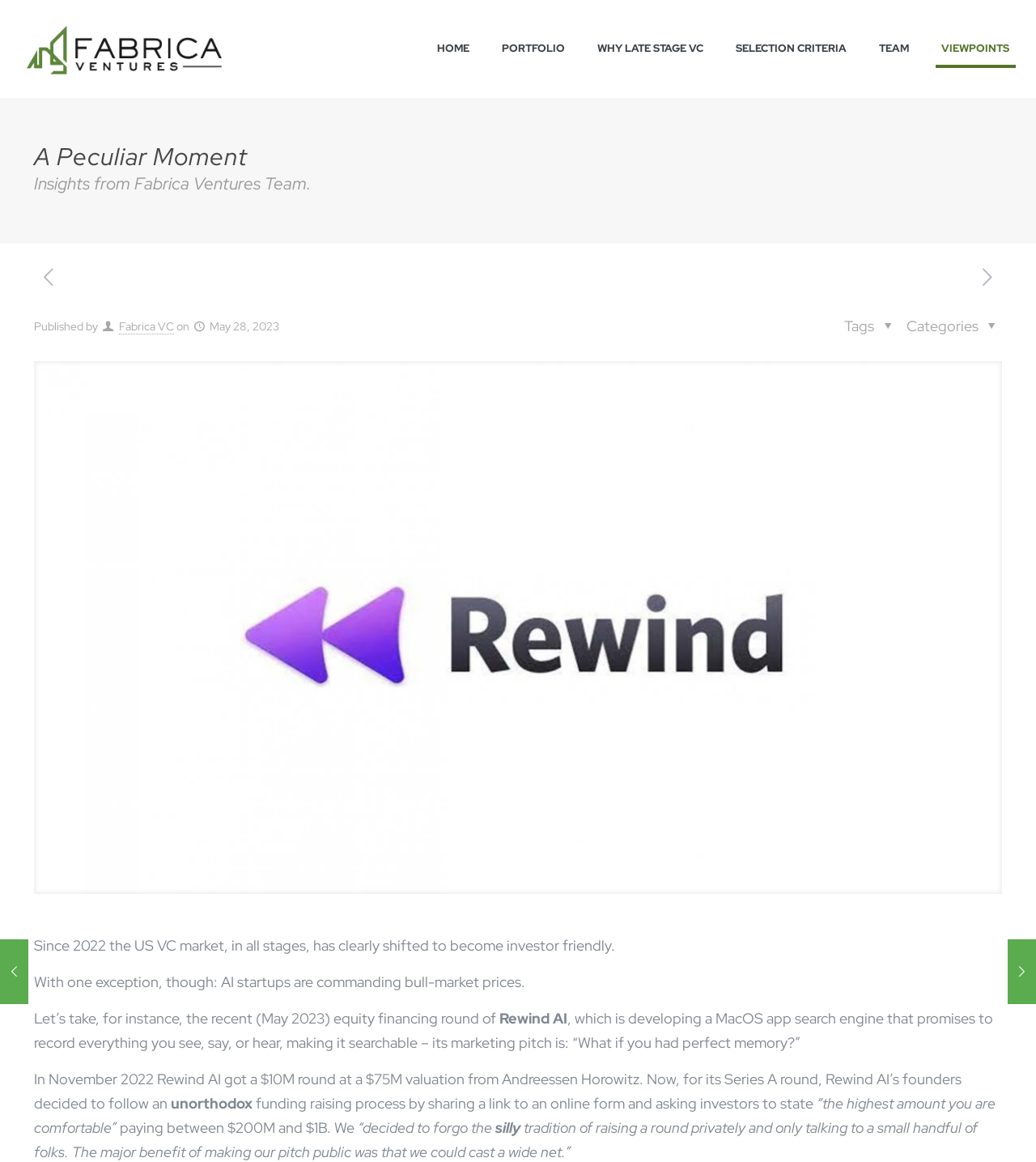Pinpoint the bounding box coordinates of the clickable element needed to complete the instruction: "Click the Fabrica VC link". The coordinates should be provided as four float numbers between 0 and 1: [left, top, right, bottom].

[0.115, 0.275, 0.168, 0.288]